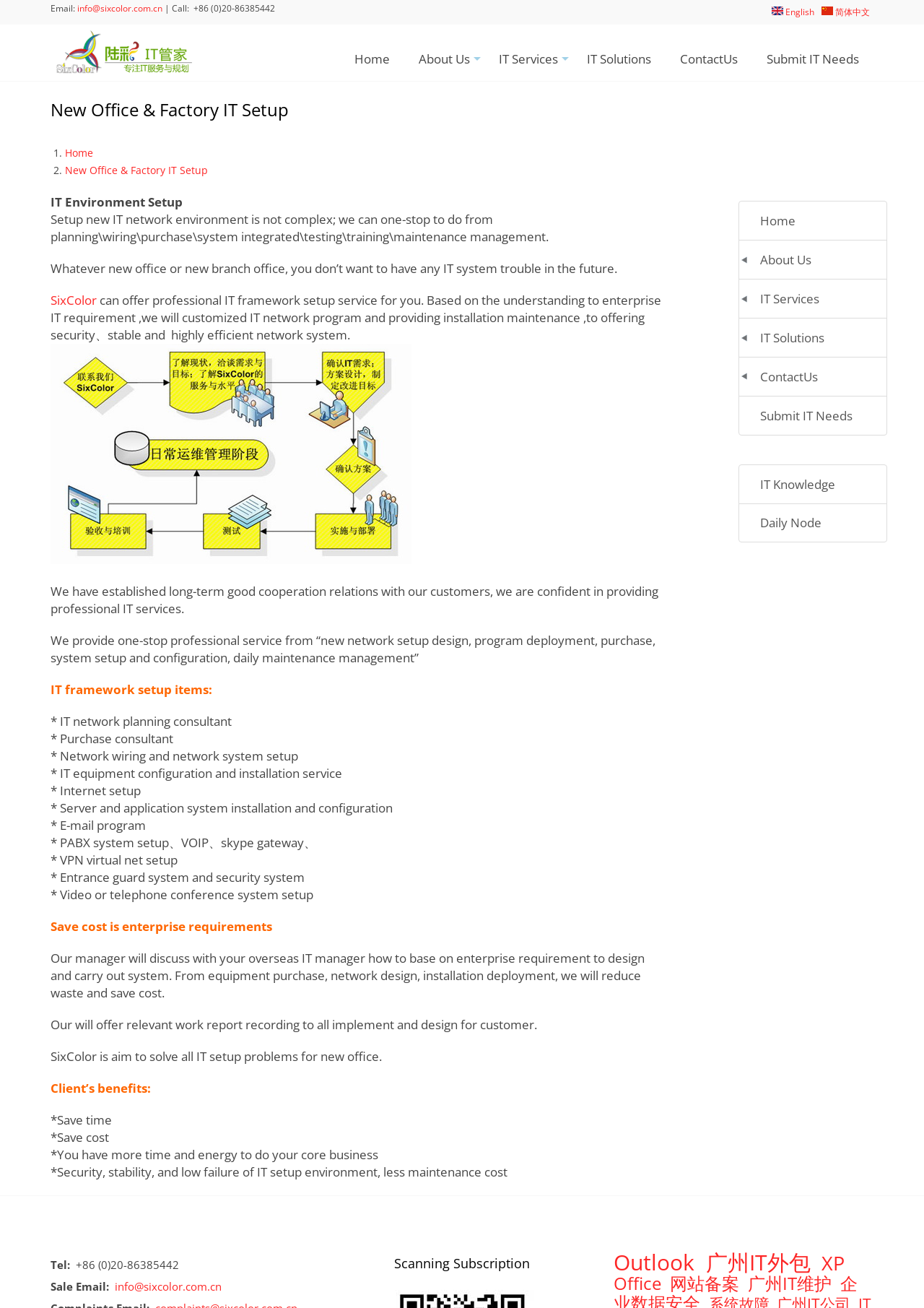Generate a thorough caption that explains the contents of the webpage.

This webpage is about IT environment setup services provided by SixColor, a company based in Guangzhou, China. At the top of the page, there is a navigation menu with links to "Home", "About Us", "IT Services", "IT Solutions", "Contact Us", and "Submit IT Needs". Below the navigation menu, there is a heading that reads "New Office & Factory IT Setup". 

On the left side of the page, there is a section with contact information, including an email address, phone number, and links to switch between English and Simplified Chinese languages. 

The main content of the page is divided into several sections. The first section explains the importance of setting up a new IT network environment and how SixColor can provide one-stop services from planning to maintenance management. 

The second section lists the IT framework setup items provided by SixColor, including IT network planning, purchase consulting, network wiring, IT equipment configuration, internet setup, and more. 

The third section highlights the benefits of using SixColor's services, including saving time and cost, having more time and energy to focus on core business, and enjoying a secure and stable IT setup environment with low maintenance costs. 

At the bottom of the page, there are links to other pages, including "Home", "About Us", "IT Services", "IT Solutions", "Contact Us", and "Submit IT Needs", as well as links to "IT Knowledge" and "Daily Node". There is also a section with contact information, including a phone number and email address.